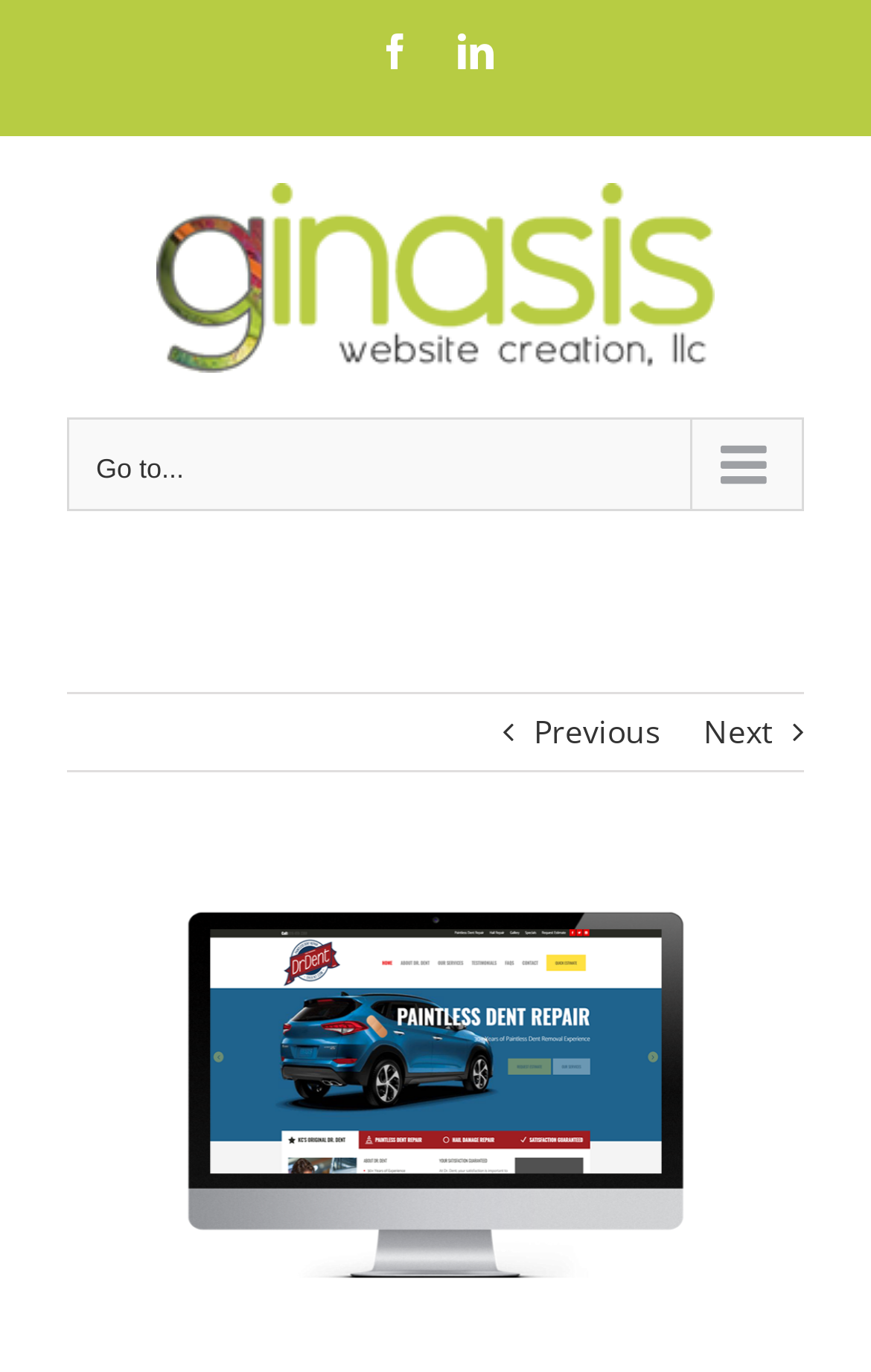Identify the bounding box for the given UI element using the description provided. Coordinates should be in the format (top-left x, top-left y, bottom-right x, bottom-right y) and must be between 0 and 1. Here is the description: View Larger Image

[0.077, 0.661, 0.923, 0.936]